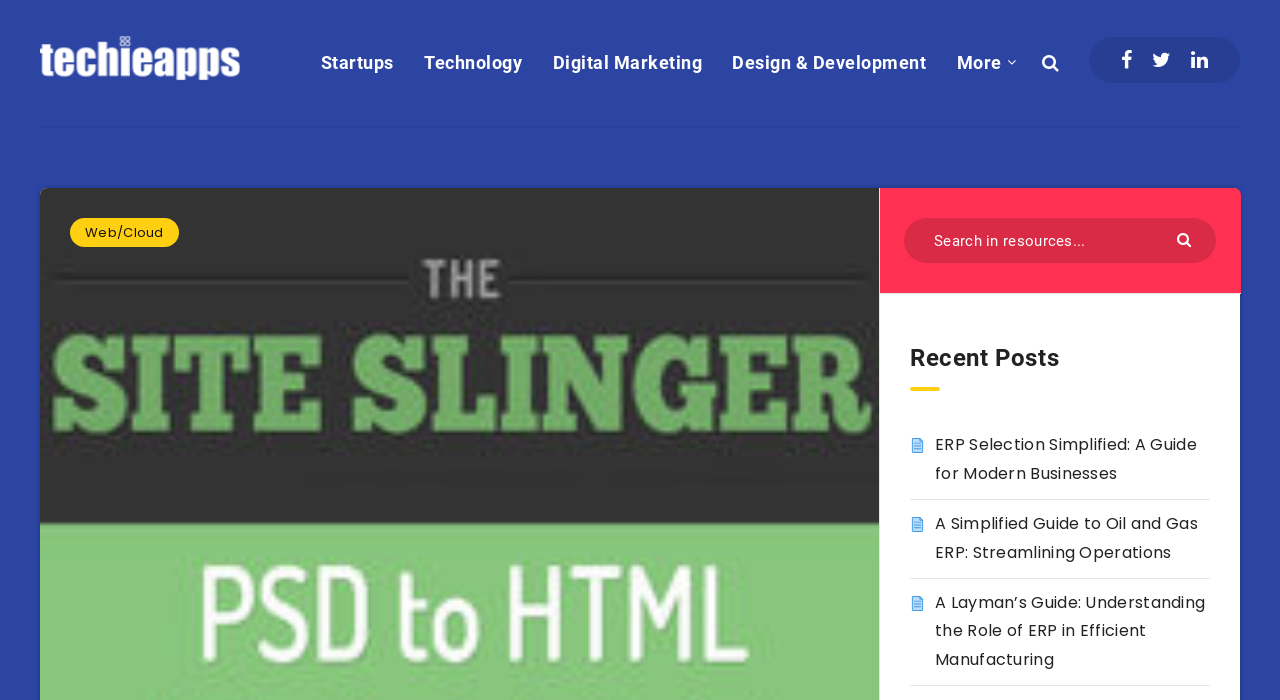Please analyze the image and provide a thorough answer to the question:
How many recent posts are listed?

The recent posts are listed under the 'Recent Posts' heading. There are three links listed: 'ERP Selection Simplified: A Guide for Modern Businesses', 'A Simplified Guide to Oil and Gas ERP: Streamlining Operations', and 'A Layman’s Guide: Understanding the Role of ERP in Efficient Manufacturing'.